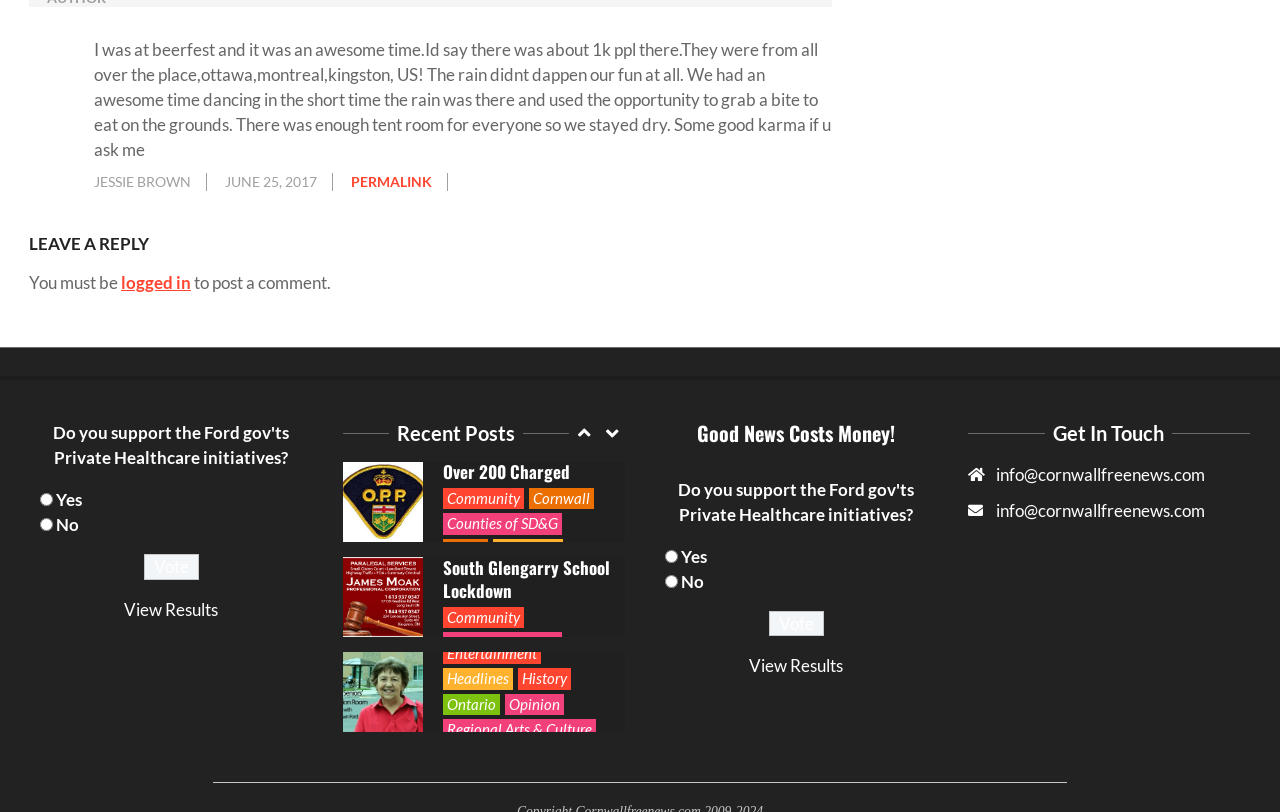Answer this question using a single word or a brief phrase:
What is the date of the first comment?

Sunday, June 25, 2017, 6:01 pm